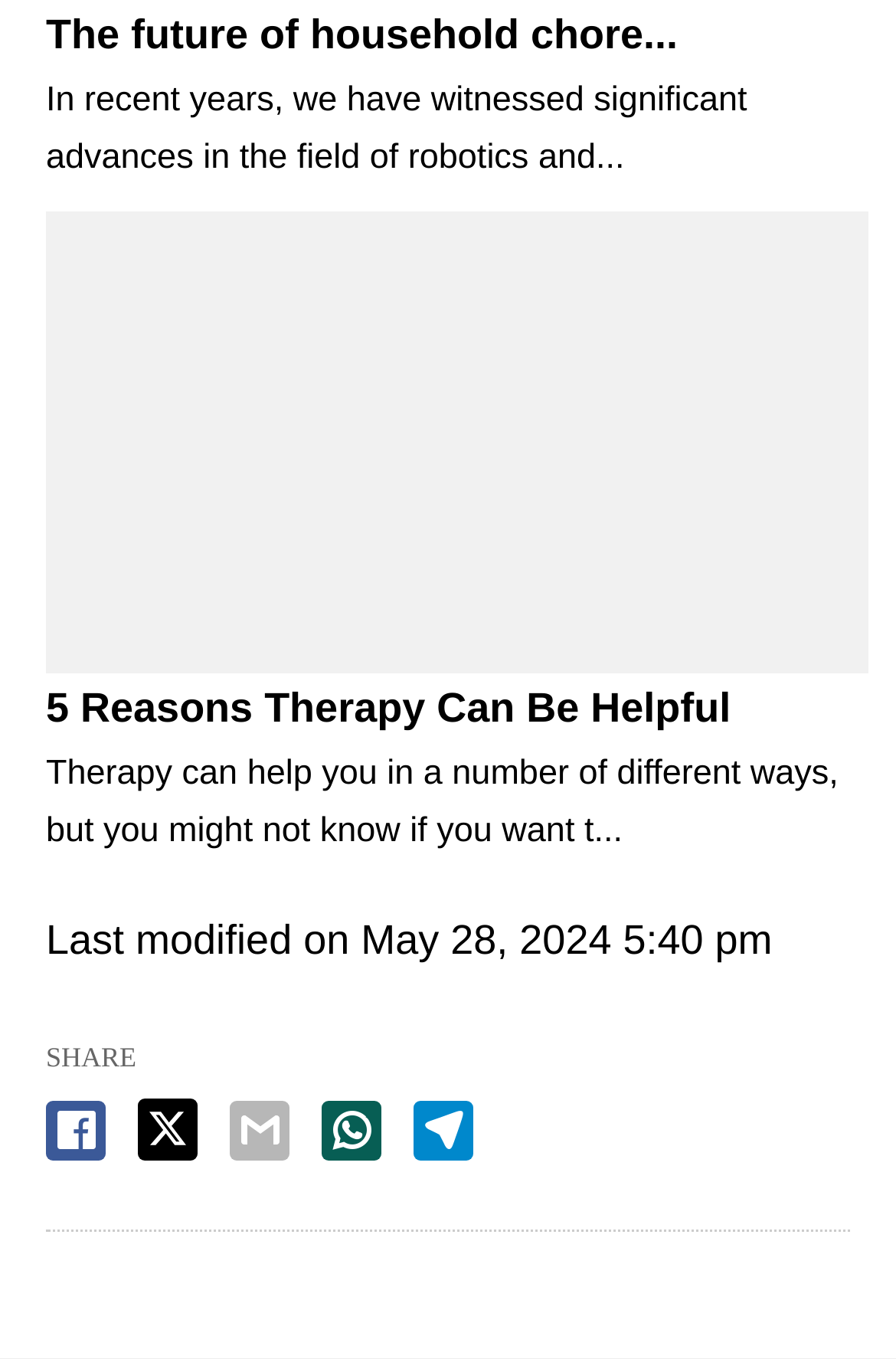Please provide a brief answer to the question using only one word or phrase: 
What is the topic of the article?

Therapy